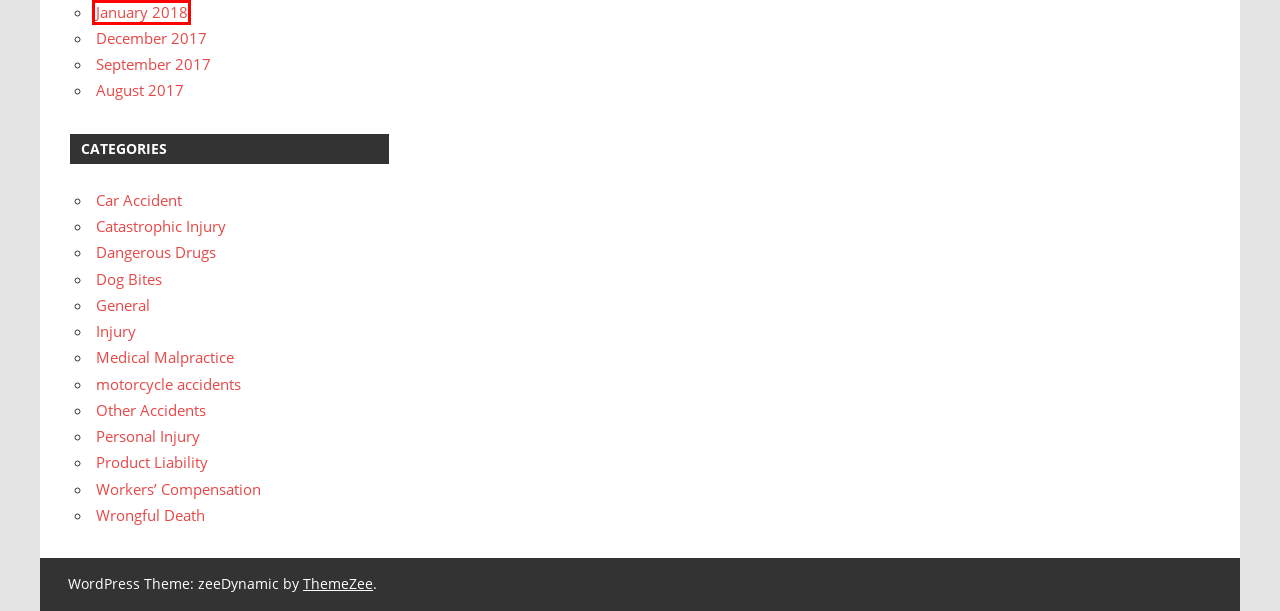Given a screenshot of a webpage with a red bounding box around a UI element, please identify the most appropriate webpage description that matches the new webpage after you click on the element. Here are the candidates:
A. Injury - Lawyers Blog - Personal Injury - Accident Attorneys
B. Other Accidents - Lawyers Blog - Personal Injury - Accident Attorneys
C. December 2017 - Lawyers Blog - Personal Injury - Accident Attorneys
D. Wrongful Death - Lawyers Blog - Personal Injury - Accident Attorneys
E. Product Liability - Lawyers Blog - Personal Injury - Accident Attorneys
F. Smart and reliable WordPress Themes – ThemeZee
G. September 2017 - Lawyers Blog - Personal Injury - Accident Attorneys
H. January 2018 - Lawyers Blog - Personal Injury - Accident Attorneys

H